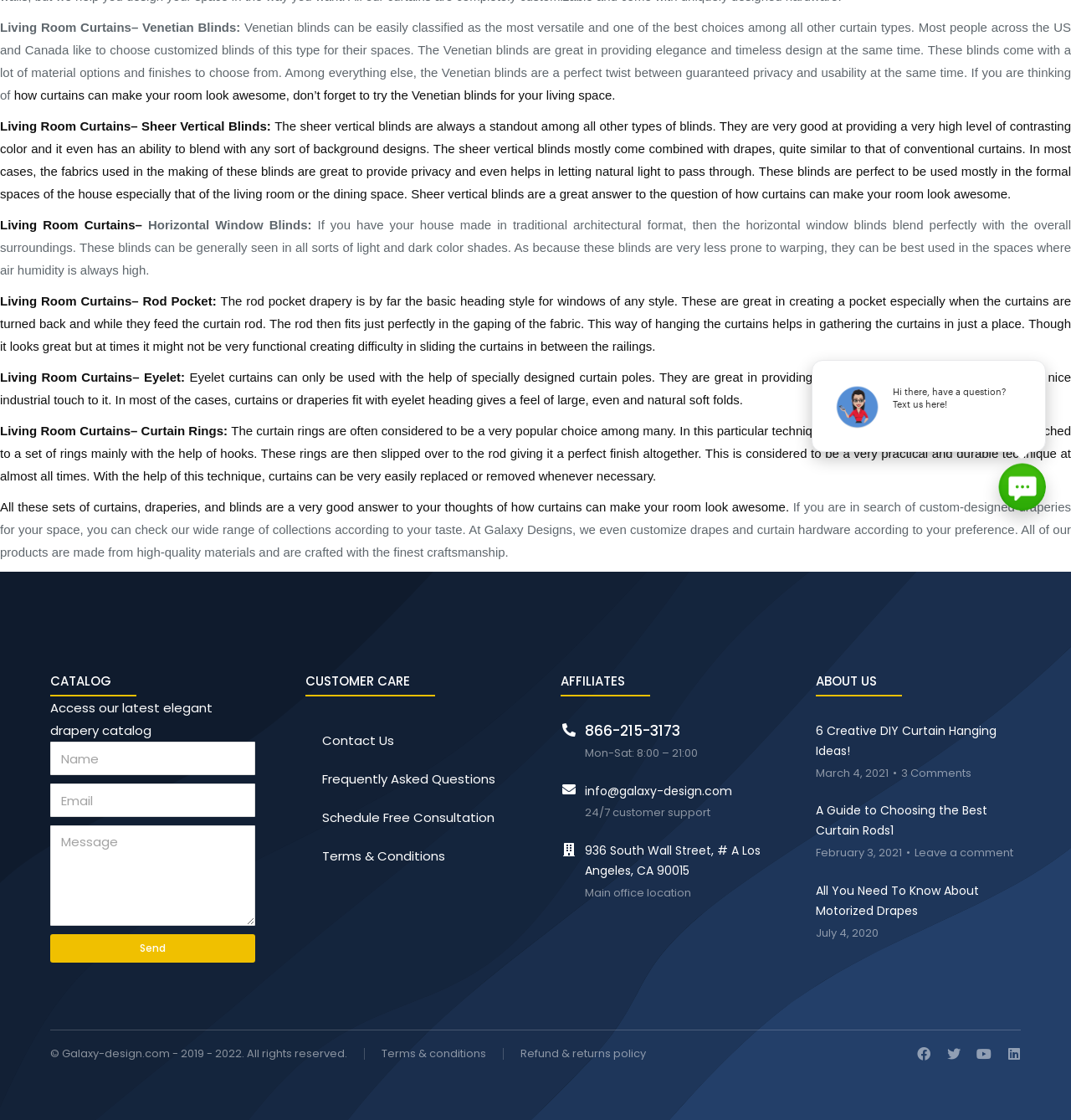Please locate the UI element described by "Refund & returns policy" and provide its bounding box coordinates.

[0.486, 0.935, 0.603, 0.948]